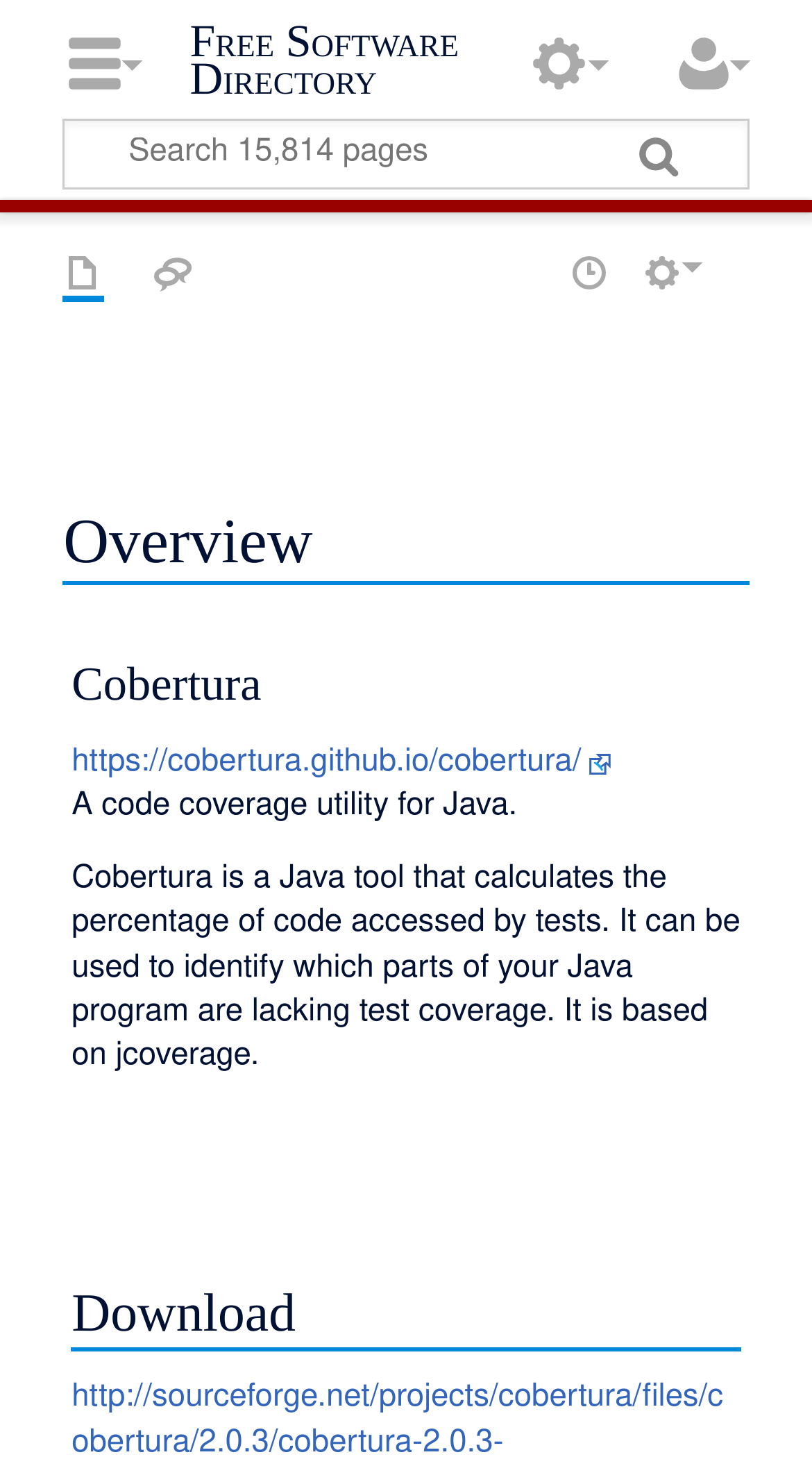What is the name of the software?
From the details in the image, provide a complete and detailed answer to the question.

The name of the software can be found in the heading 'Cobertura' with a bounding box of [0.088, 0.447, 0.912, 0.488].